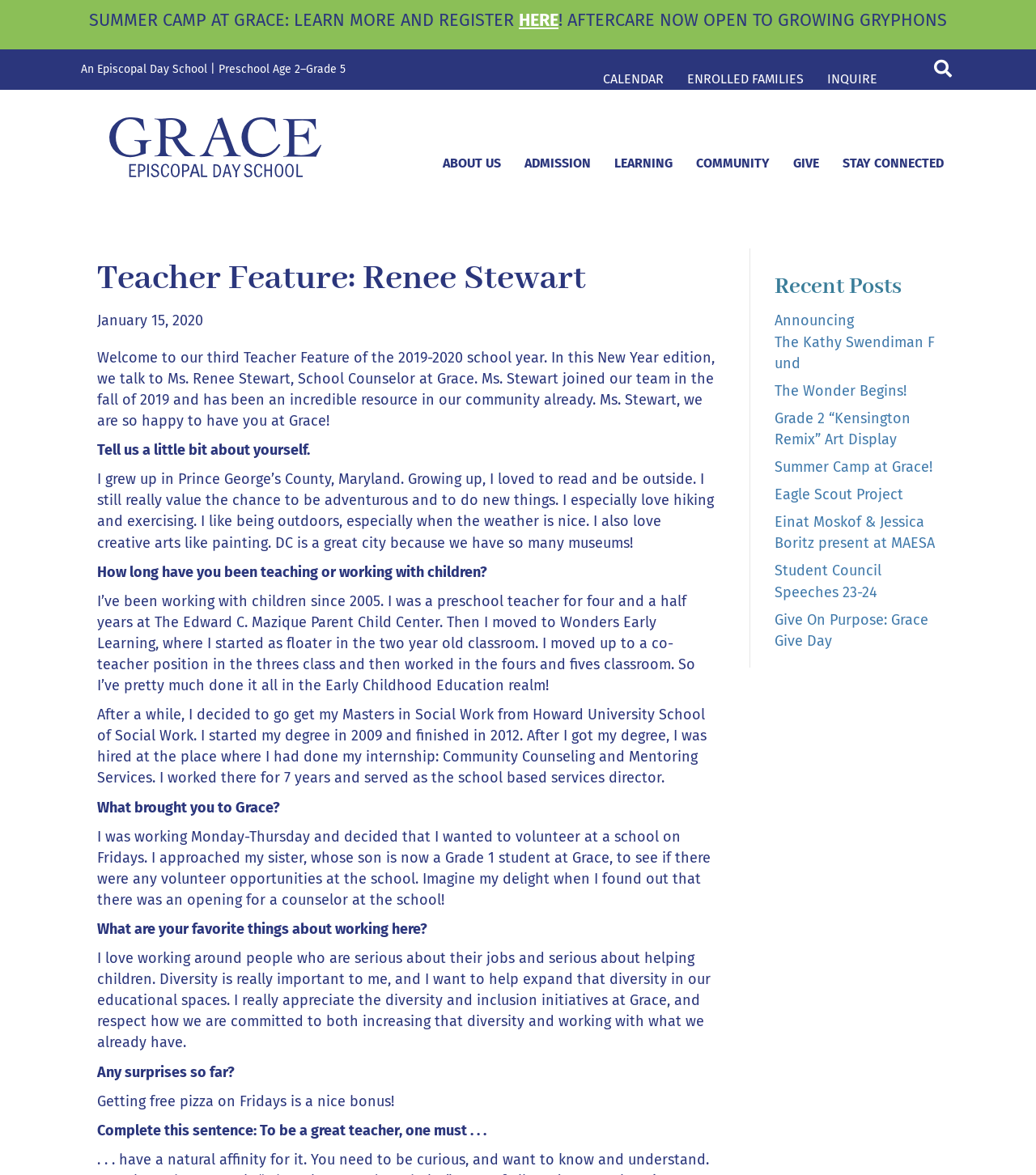Please find the bounding box coordinates of the section that needs to be clicked to achieve this instruction: "Visit the 'ADMISSION' page".

[0.495, 0.121, 0.581, 0.164]